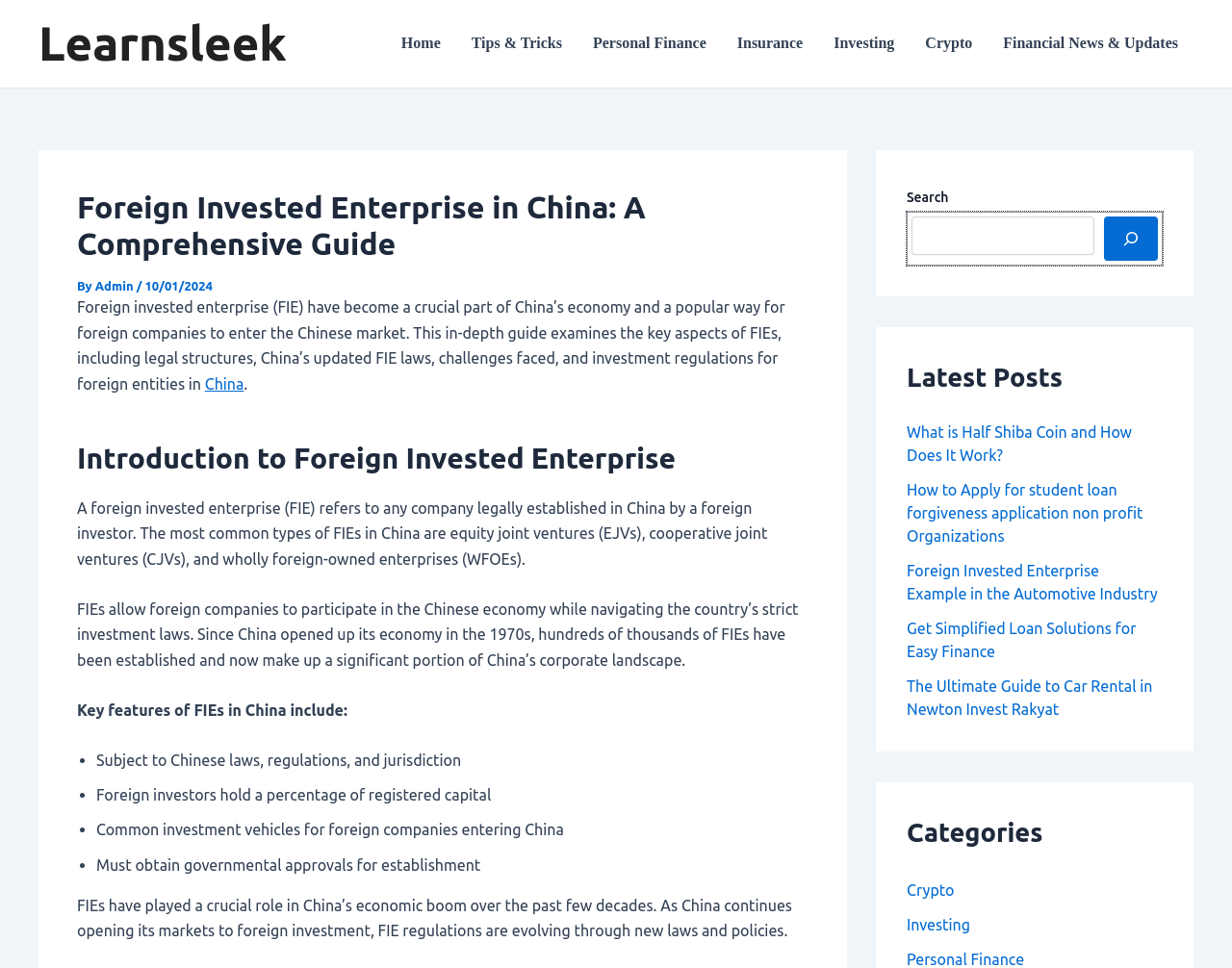What is a foreign invested enterprise?
Refer to the image and give a detailed answer to the query.

According to the webpage, a foreign invested enterprise (FIE) refers to any company legally established in China by a foreign investor. This definition is provided in the introductory paragraph of the webpage, which explains the concept of FIEs in China.